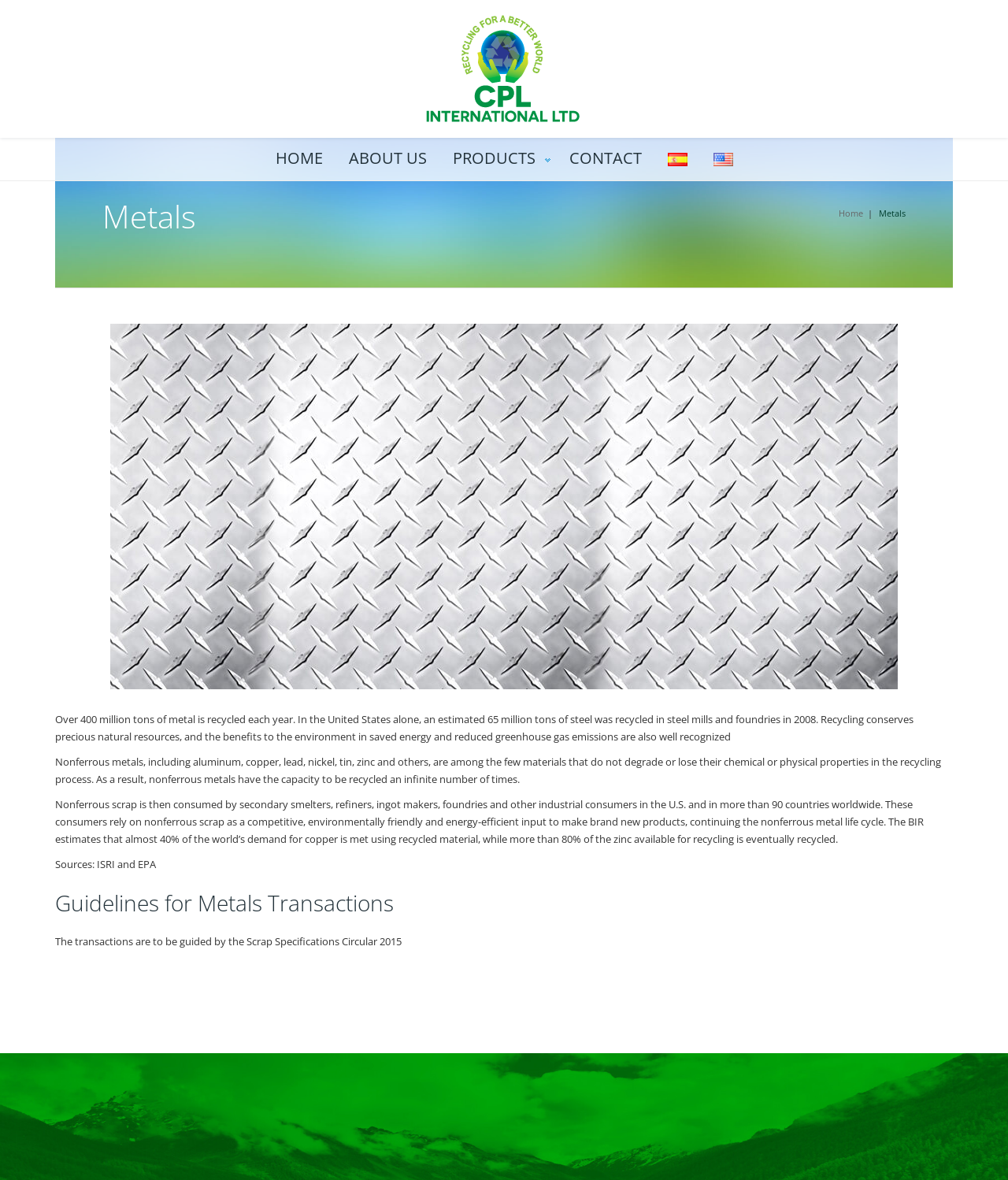Determine the bounding box coordinates of the clickable area required to perform the following instruction: "View the ABOUT US page". The coordinates should be represented as four float numbers between 0 and 1: [left, top, right, bottom].

[0.346, 0.127, 0.423, 0.142]